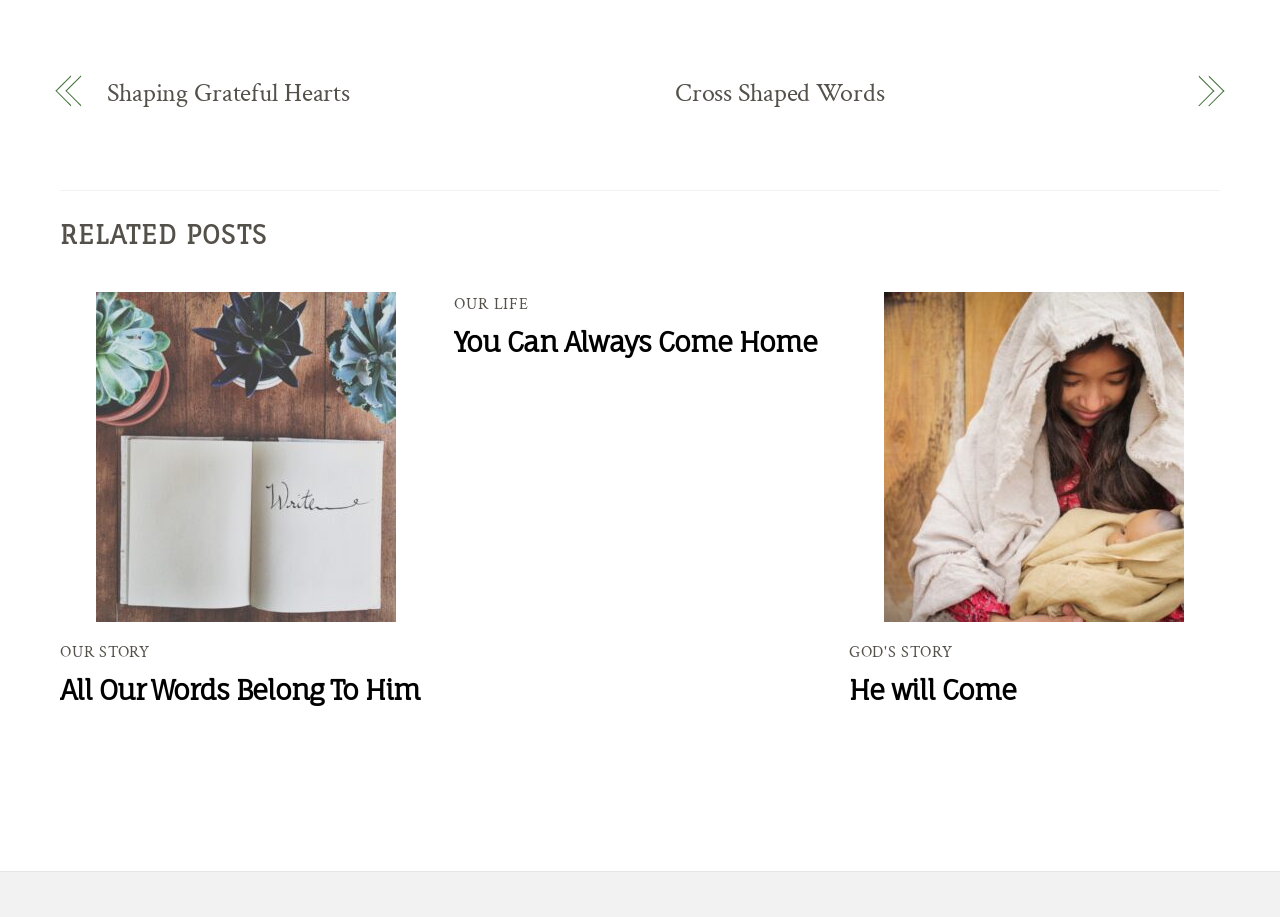From the webpage screenshot, predict the bounding box coordinates (top-left x, top-left y, bottom-right x, bottom-right y) for the UI element described here: You Can Always Come Home

[0.355, 0.354, 0.638, 0.391]